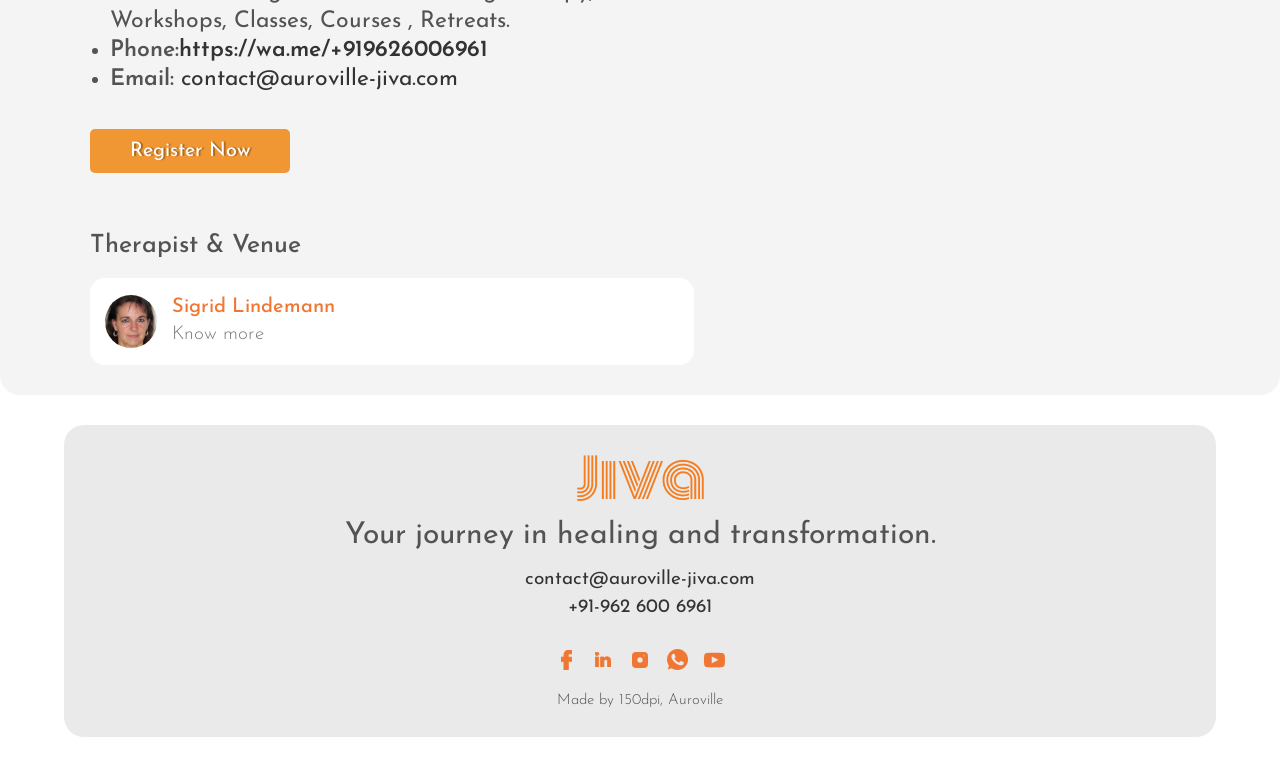What social media platforms are available?
Based on the visual information, provide a detailed and comprehensive answer.

The social media platforms can be found at the bottom of the page, where there are links to 'Facebook', 'LinkedIn', 'Instagram', 'Whatsapp', and 'Youtube', each with an accompanying image.